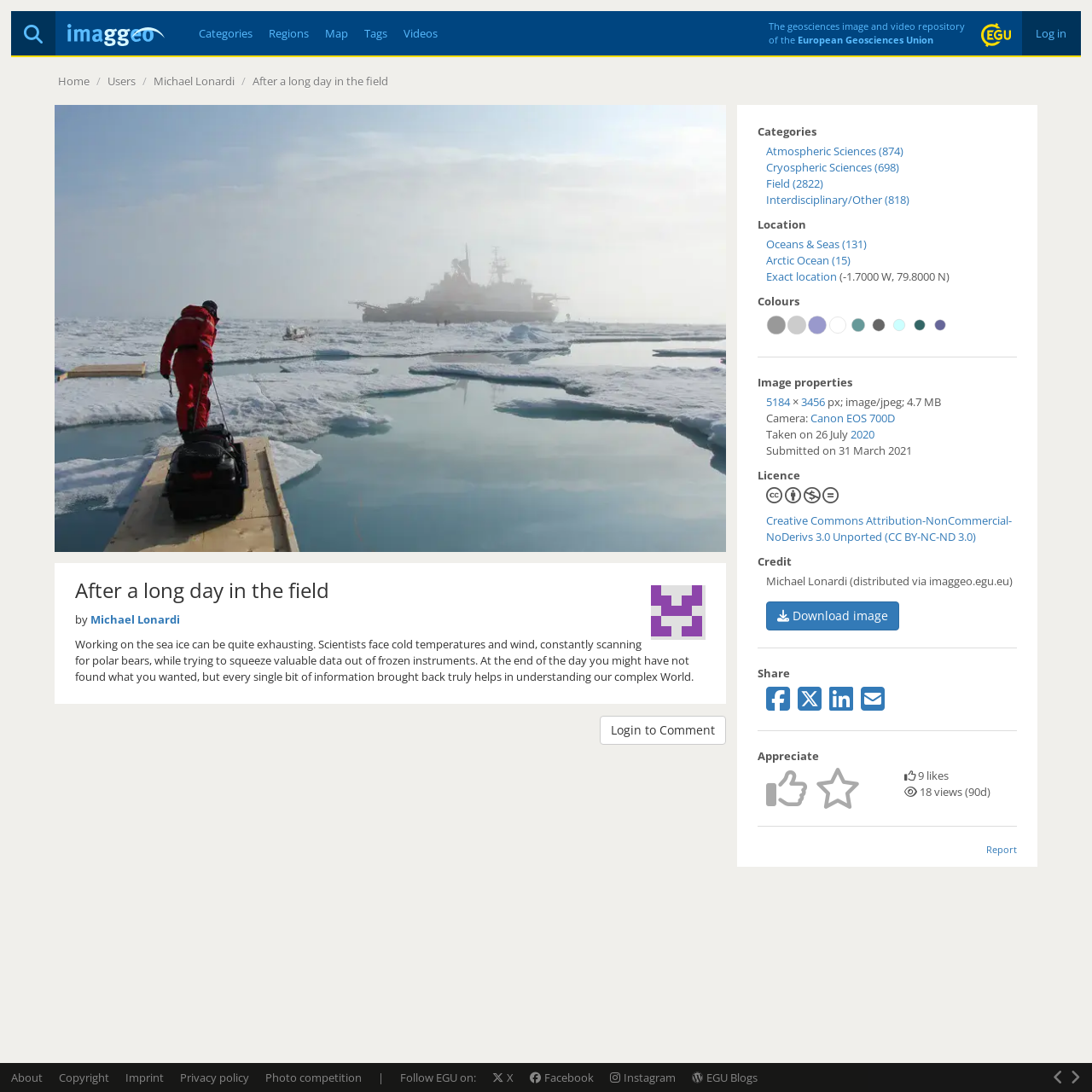What is the camera model used to take the image?
Please answer the question with as much detail and depth as you can.

I found the camera model by looking at the 'Image properties' section, which lists 'Camera: Canon EOS 700D'. This suggests that the image was taken using a Canon EOS 700D camera.